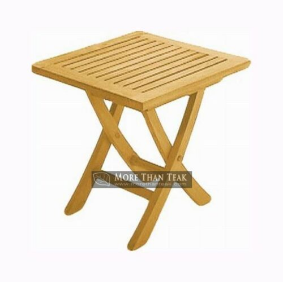Reply to the question below using a single word or brief phrase:
What is the material of the table's top?

Slatted wood